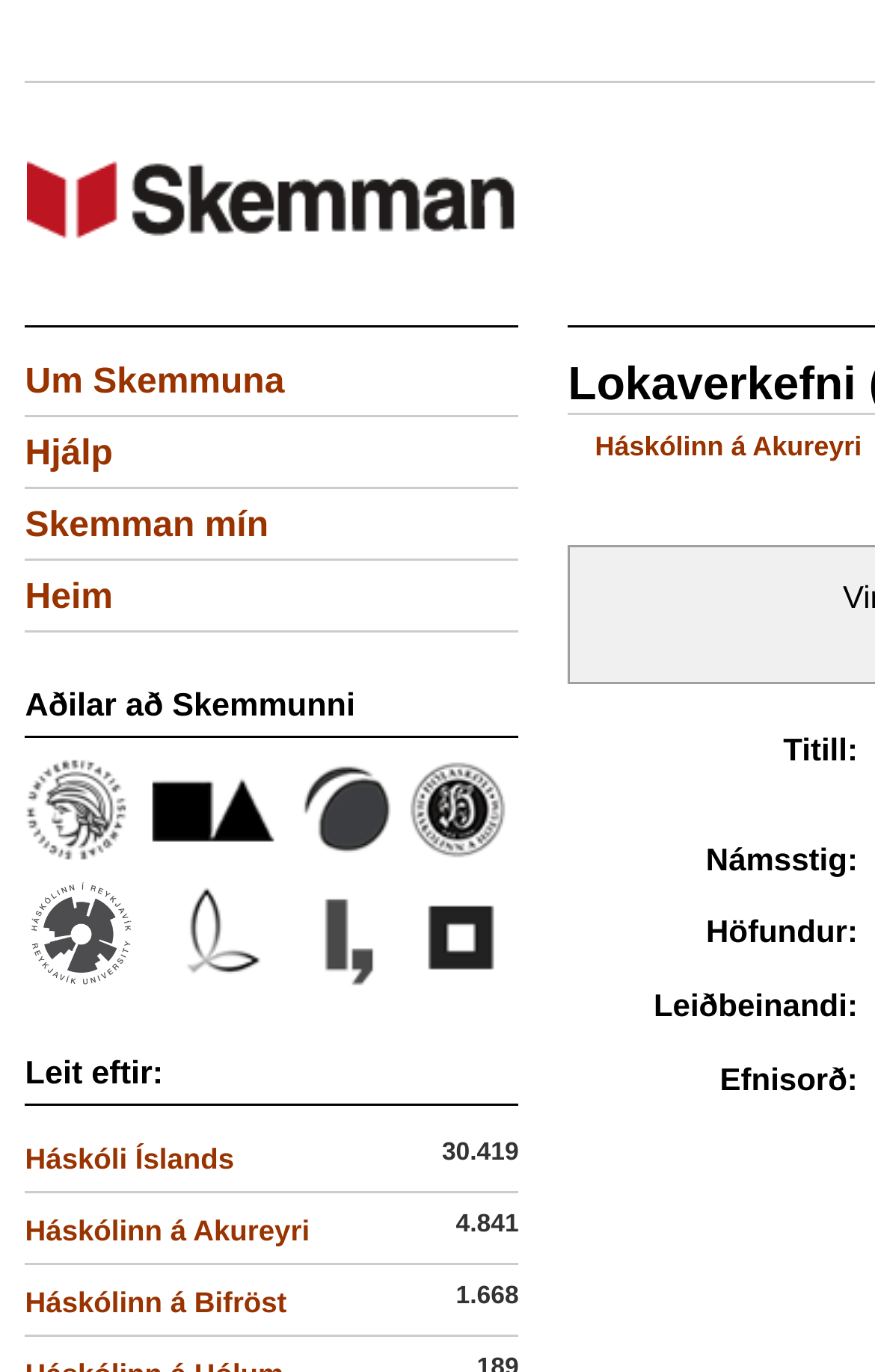Can you specify the bounding box coordinates of the area that needs to be clicked to fulfill the following instruction: "Go to 'Um Skemmuna'"?

[0.029, 0.265, 0.325, 0.292]